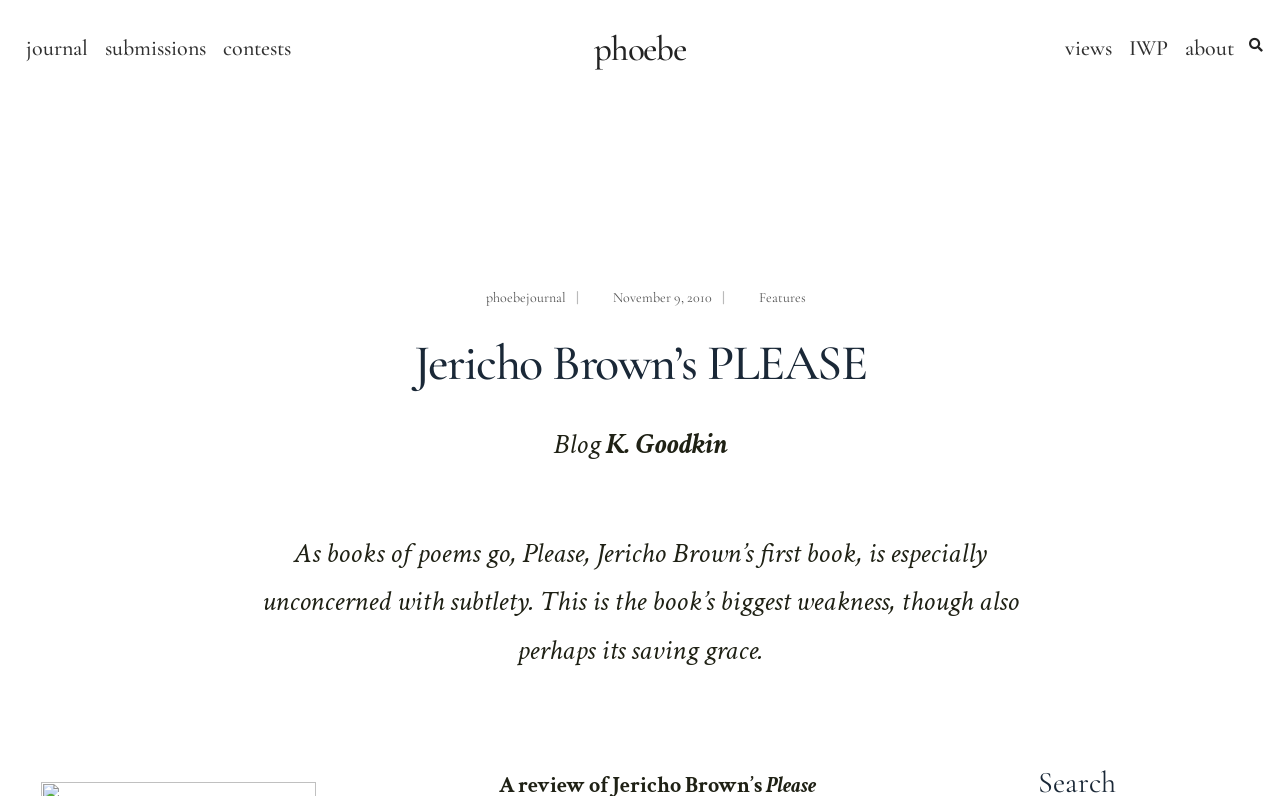What is the name of the journal?
Could you give a comprehensive explanation in response to this question?

The name of the journal can be found in the top-left corner of the webpage, where it says 'phoebe' in a heading element.